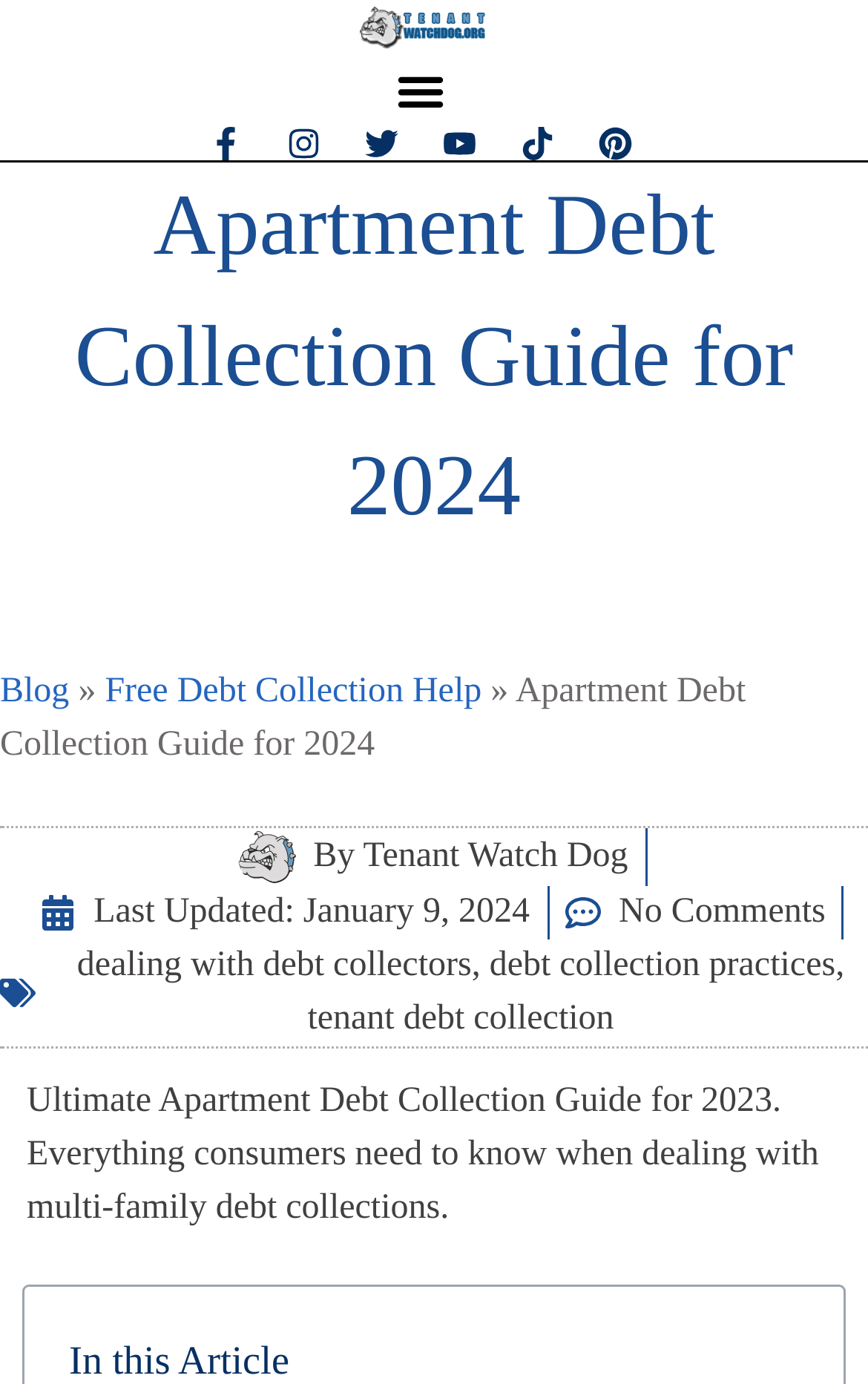Please find the bounding box coordinates of the clickable region needed to complete the following instruction: "Learn about dealing with debt collectors". The bounding box coordinates must consist of four float numbers between 0 and 1, i.e., [left, top, right, bottom].

[0.089, 0.684, 0.543, 0.711]